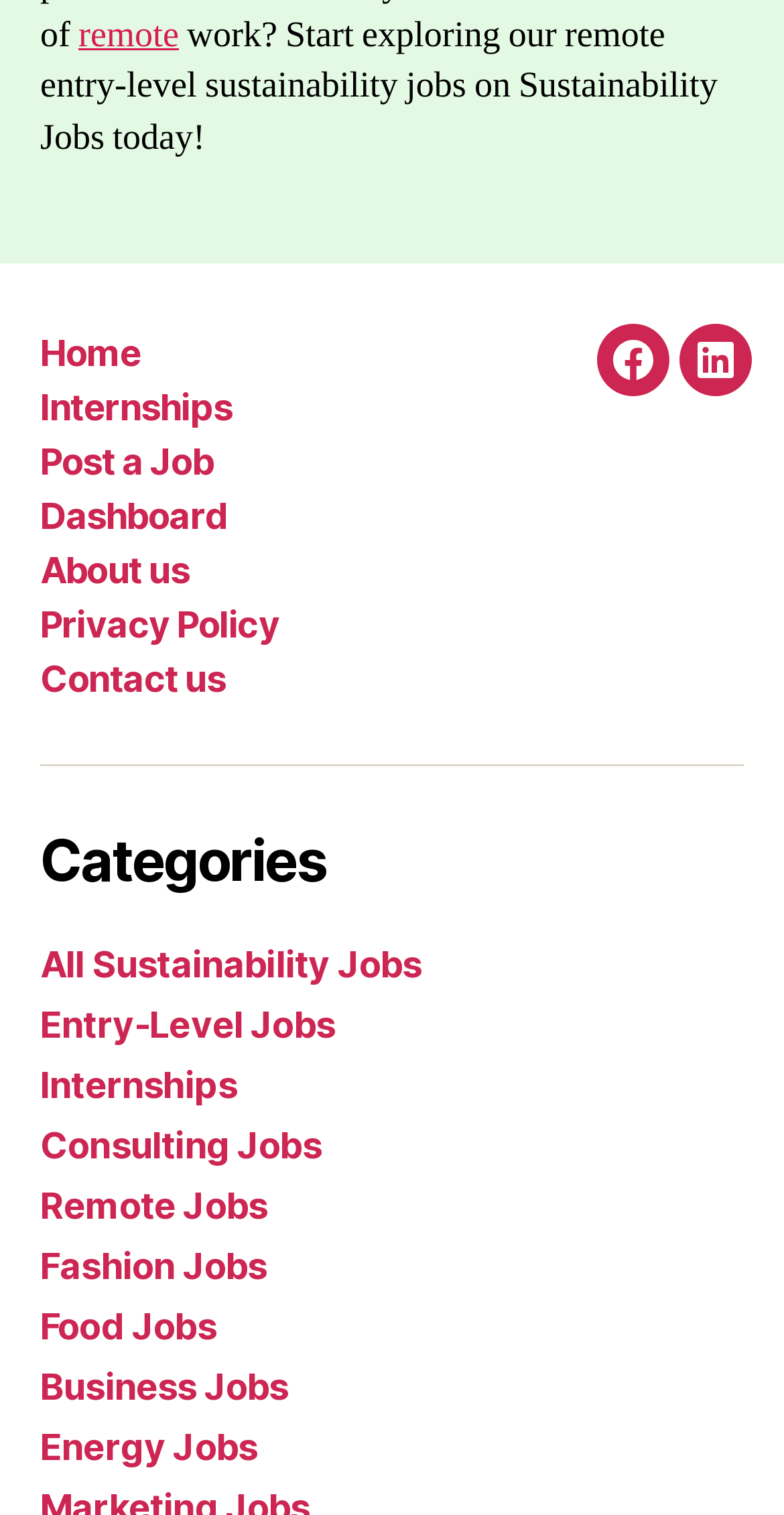What is the last link in the footer navigation?
Answer the question with a single word or phrase, referring to the image.

Contact us